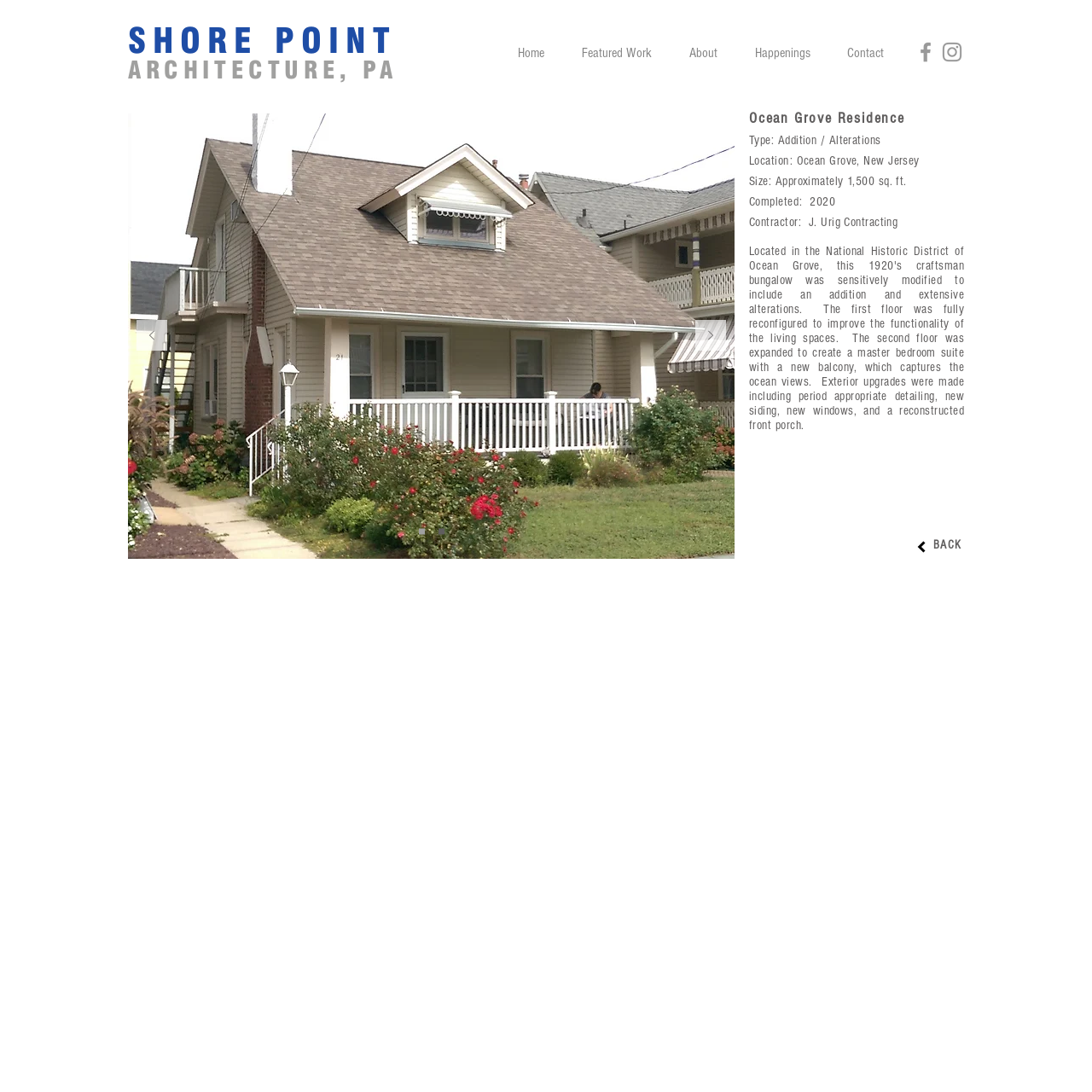Describe all the key features and sections of the webpage thoroughly.

The webpage is about the Ocean Grove Residence, a project by Shore Point Architecture. At the top, there is a header section with the company name "SHORE POINT" and "ARCHITECTURE, PA" on the left, and a navigation menu on the right with links to "Home", "Featured Work", "About", "Happenings", and "Contact". 

Below the header, there is a social bar with grey Facebook and Instagram icons on the right. The main content area is divided into two sections. On the left, there is a slideshow with previous and next buttons, displaying an image of the Ocean Grove Residence. On the right, there are details about the project, including the type, location, size, completion date, and contractor. 

Above the project details, there is a navigation menu for the slideshow with links to "Slide 1" and "Slide 2". At the bottom of the page, there is a "BACK" button on the right, and a footer section with no visible content.